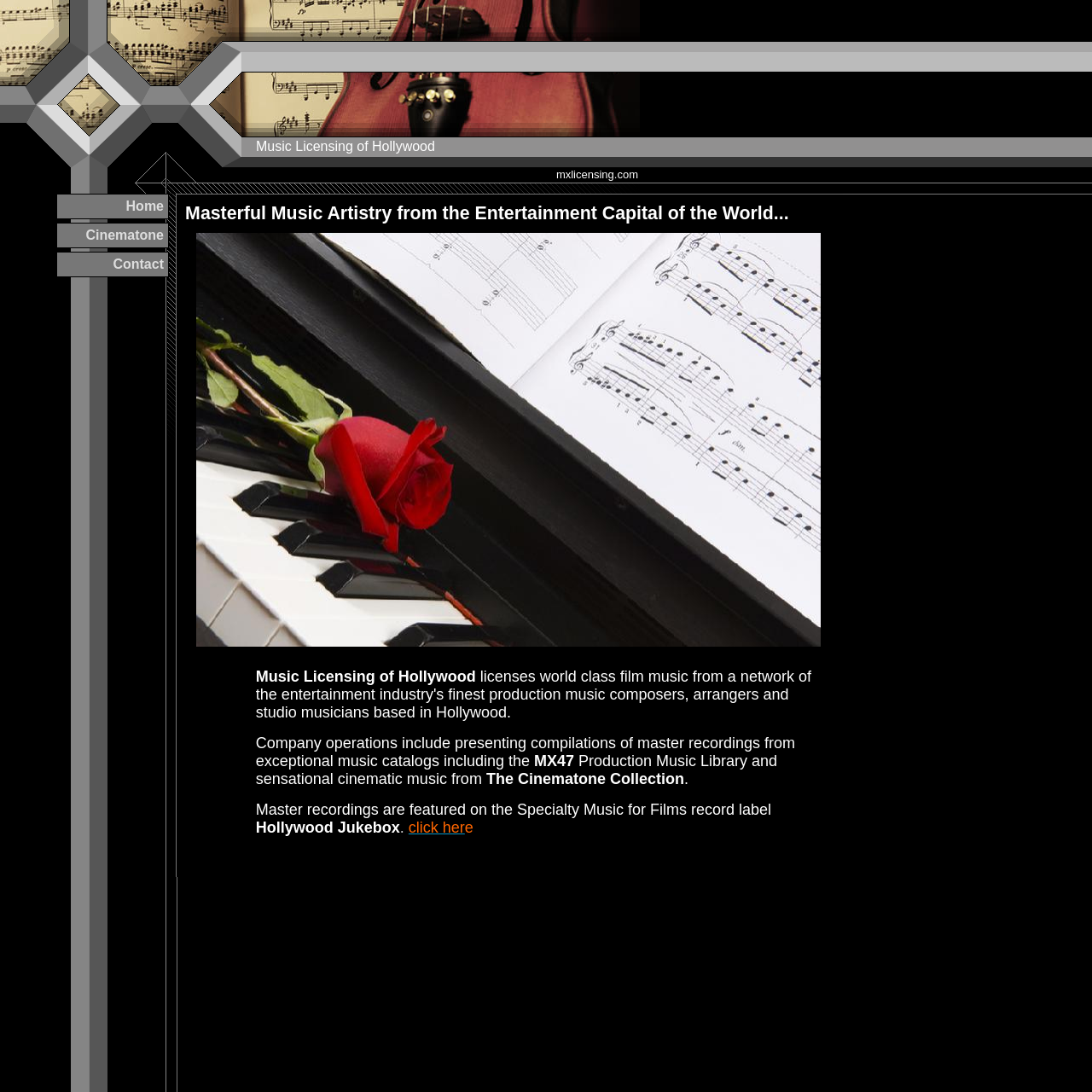Can you give a comprehensive explanation to the question given the content of the image?
What is the name of the music library mentioned on this website?

In the table, it is mentioned that the company licenses music from 'exceptional music catalogs including the MX47 Production Music Library.' This suggests that MX47 Production Music Library is one of the music libraries associated with the company.